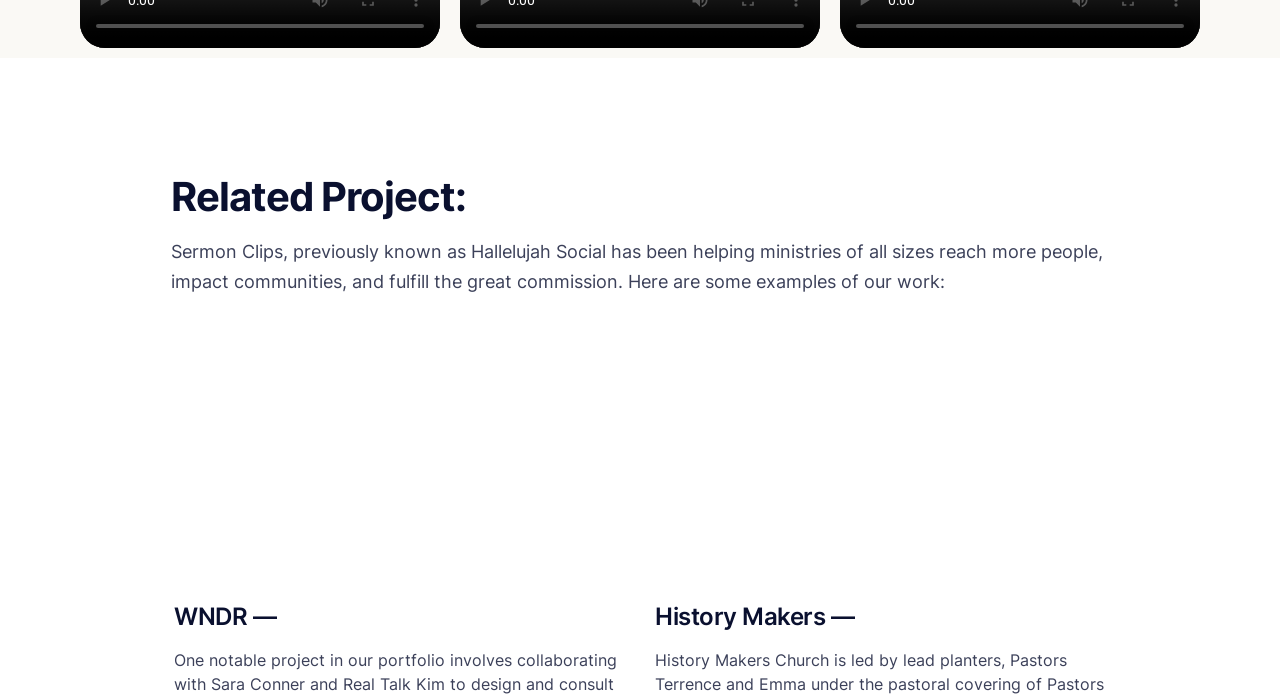What is the name of the previously known project?
Look at the screenshot and give a one-word or phrase answer.

Hallelujah Social